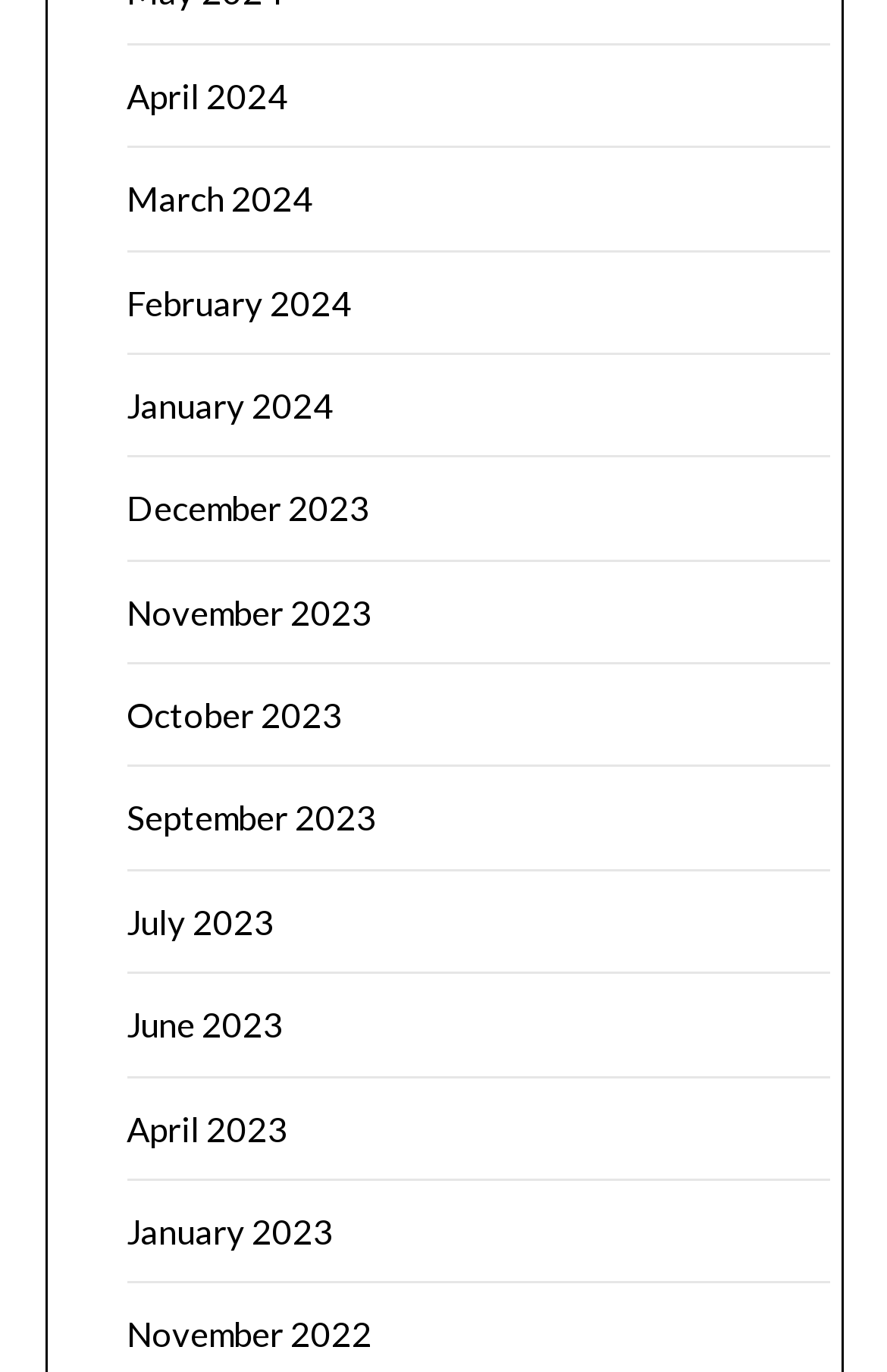Please pinpoint the bounding box coordinates for the region I should click to adhere to this instruction: "go to March 2024".

[0.142, 0.13, 0.353, 0.16]